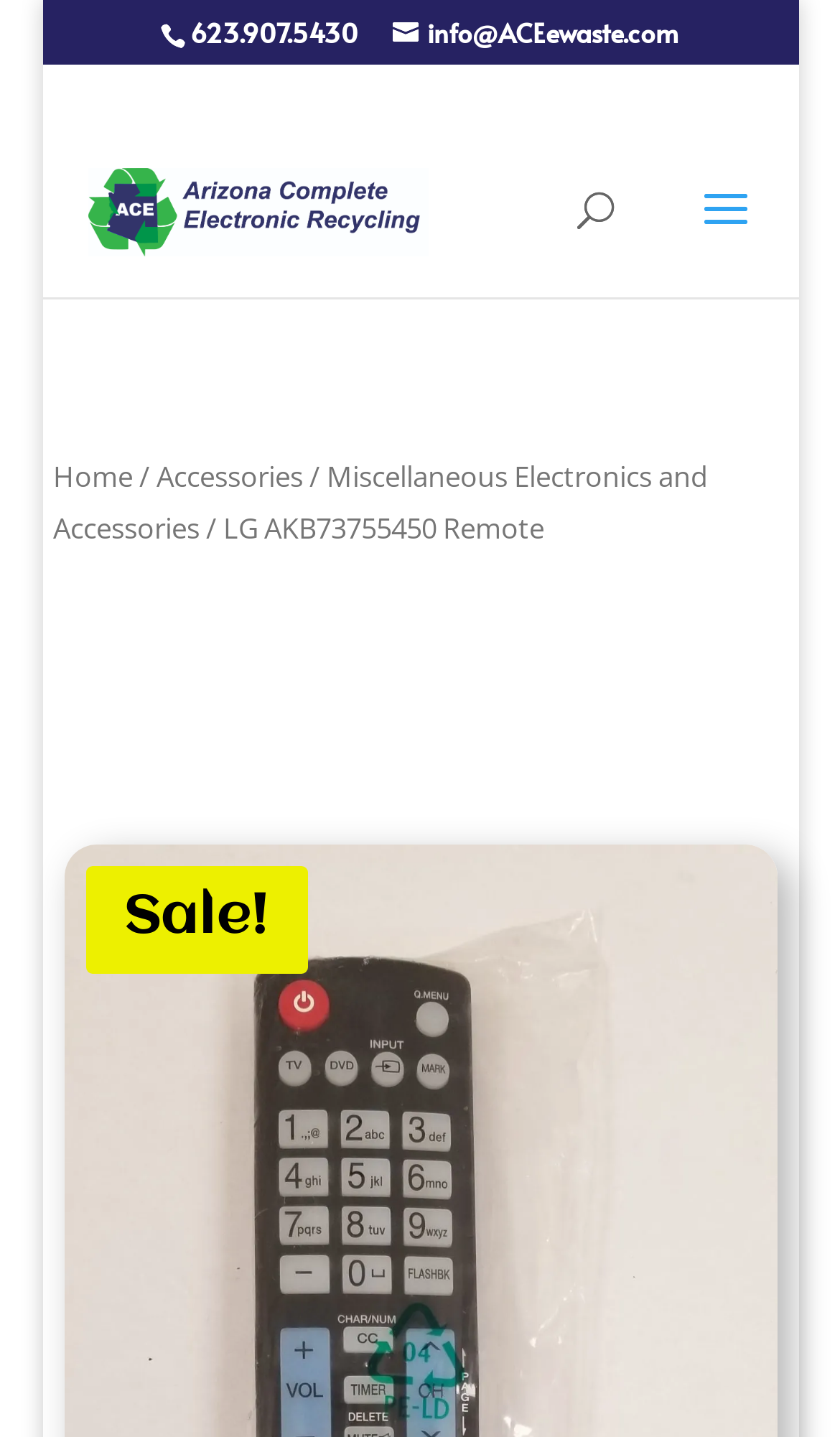Is the product on sale?
Based on the image, provide a one-word or brief-phrase response.

Yes